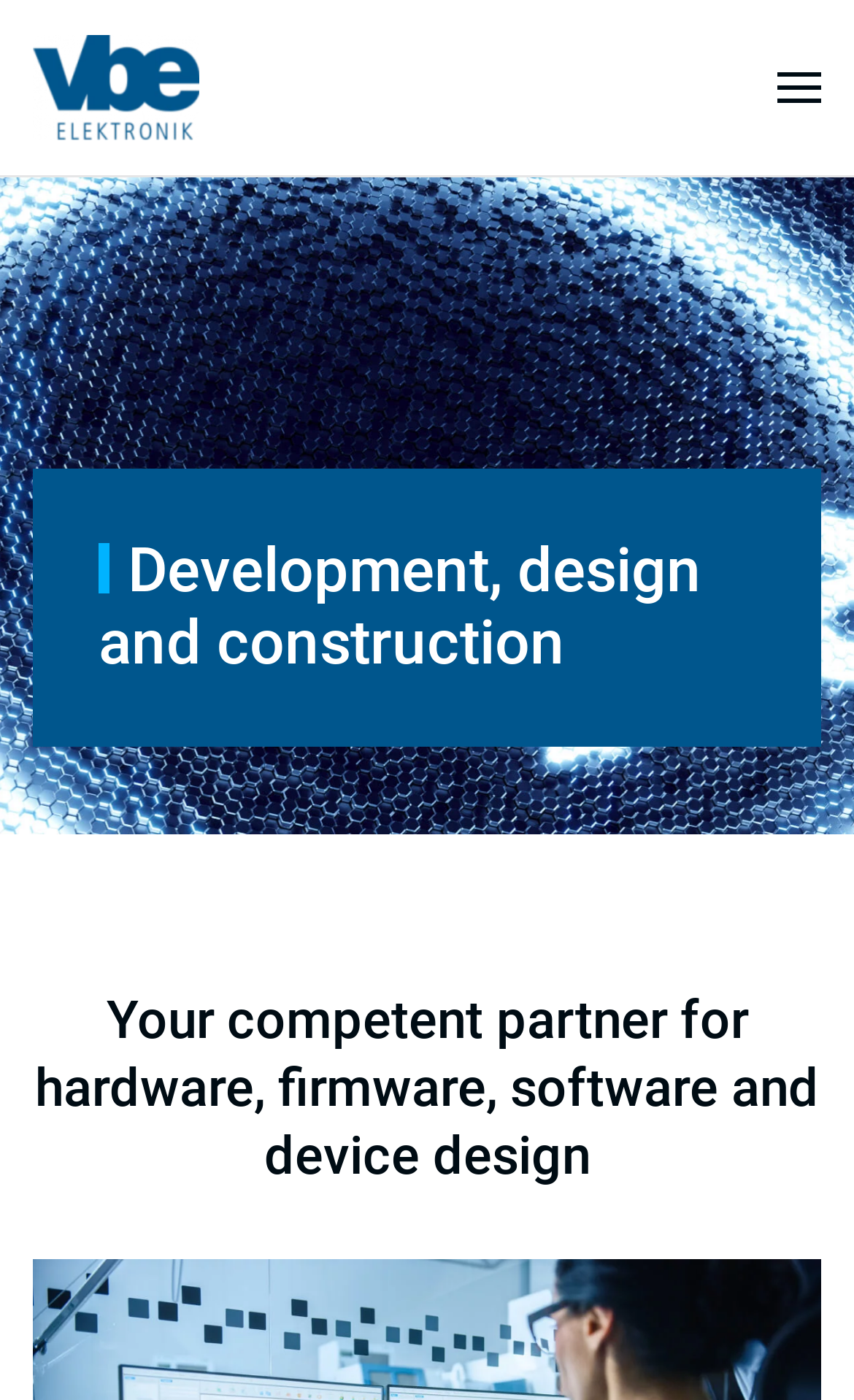From the element description aria-label="Open menu", predict the bounding box coordinates of the UI element. The coordinates must be specified in the format (top-left x, top-left y, bottom-right x, bottom-right y) and should be within the 0 to 1 range.

[0.91, 0.0, 0.962, 0.125]